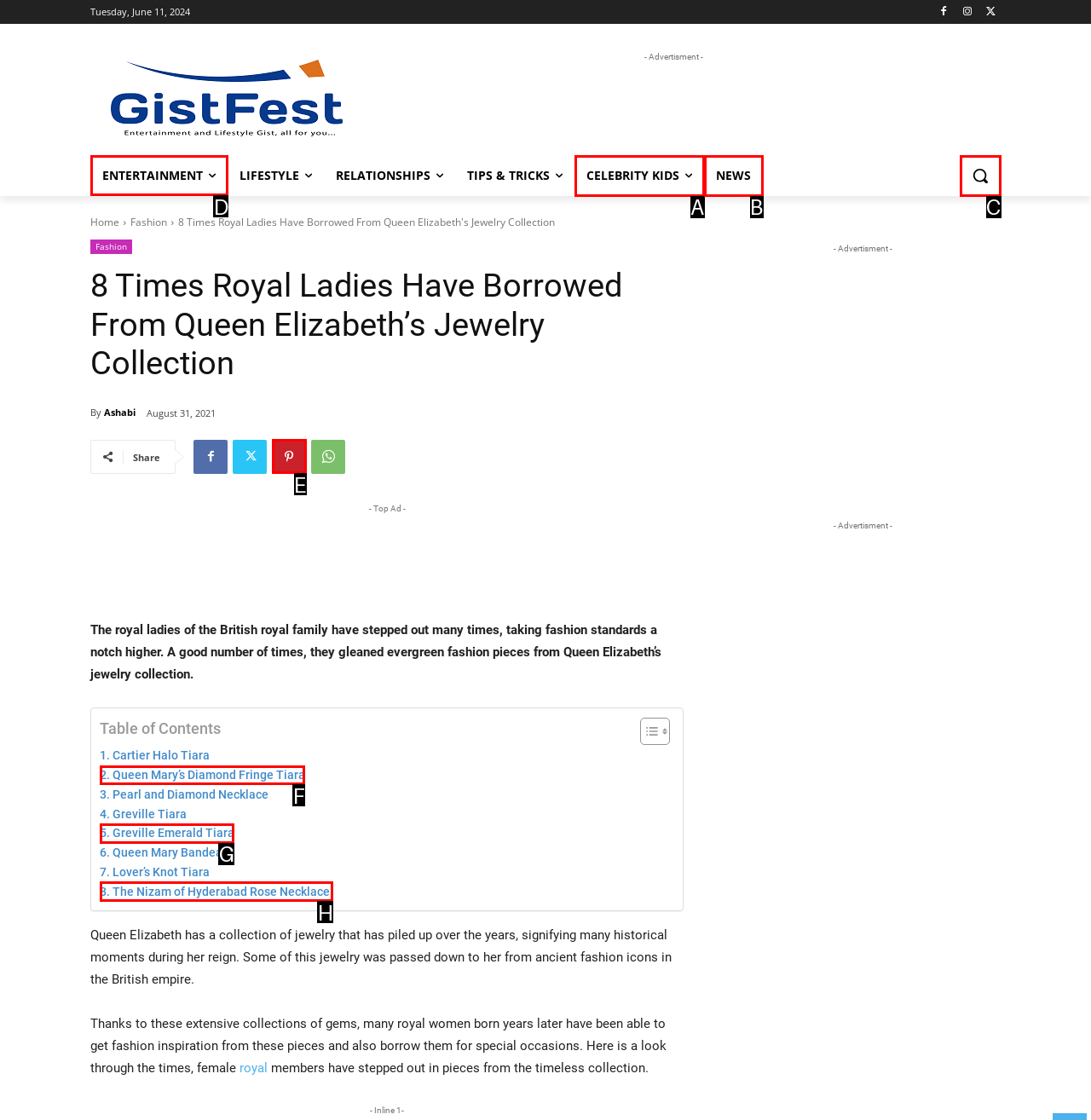Determine the letter of the element I should select to fulfill the following instruction: Click on the 'ENTERTAINMENT' category. Just provide the letter.

D